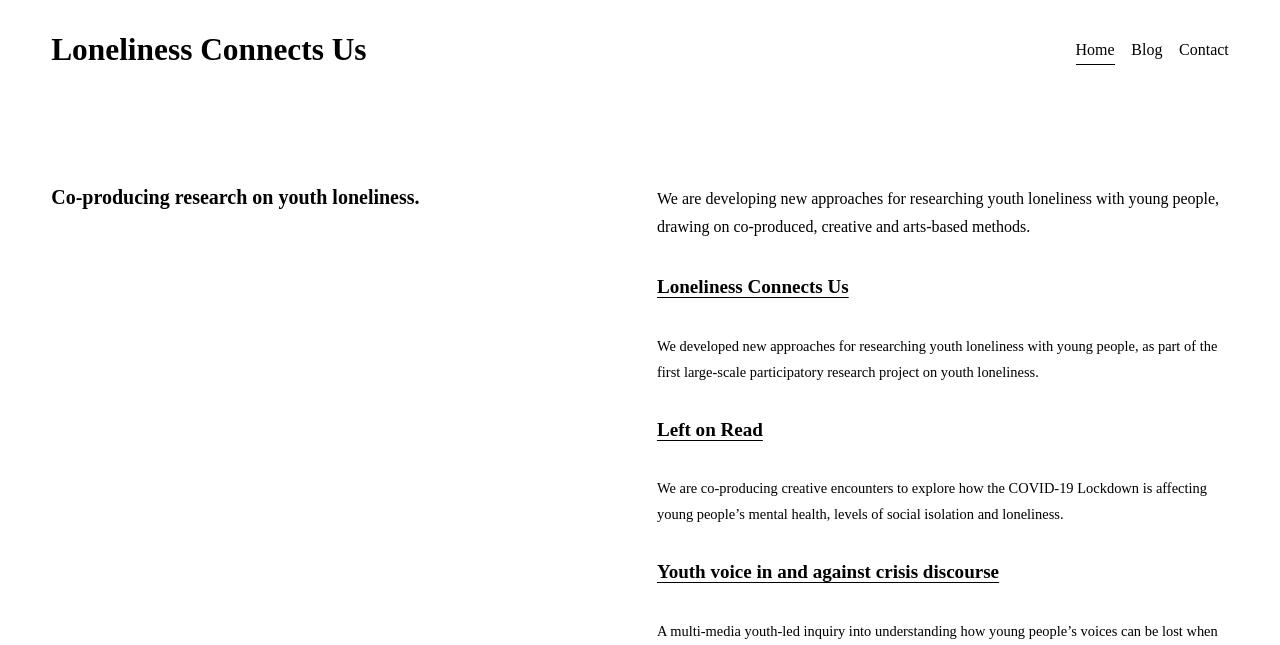What is the name of the project on youth loneliness?
Using the image as a reference, answer with just one word or a short phrase.

Loneliness Connects Us